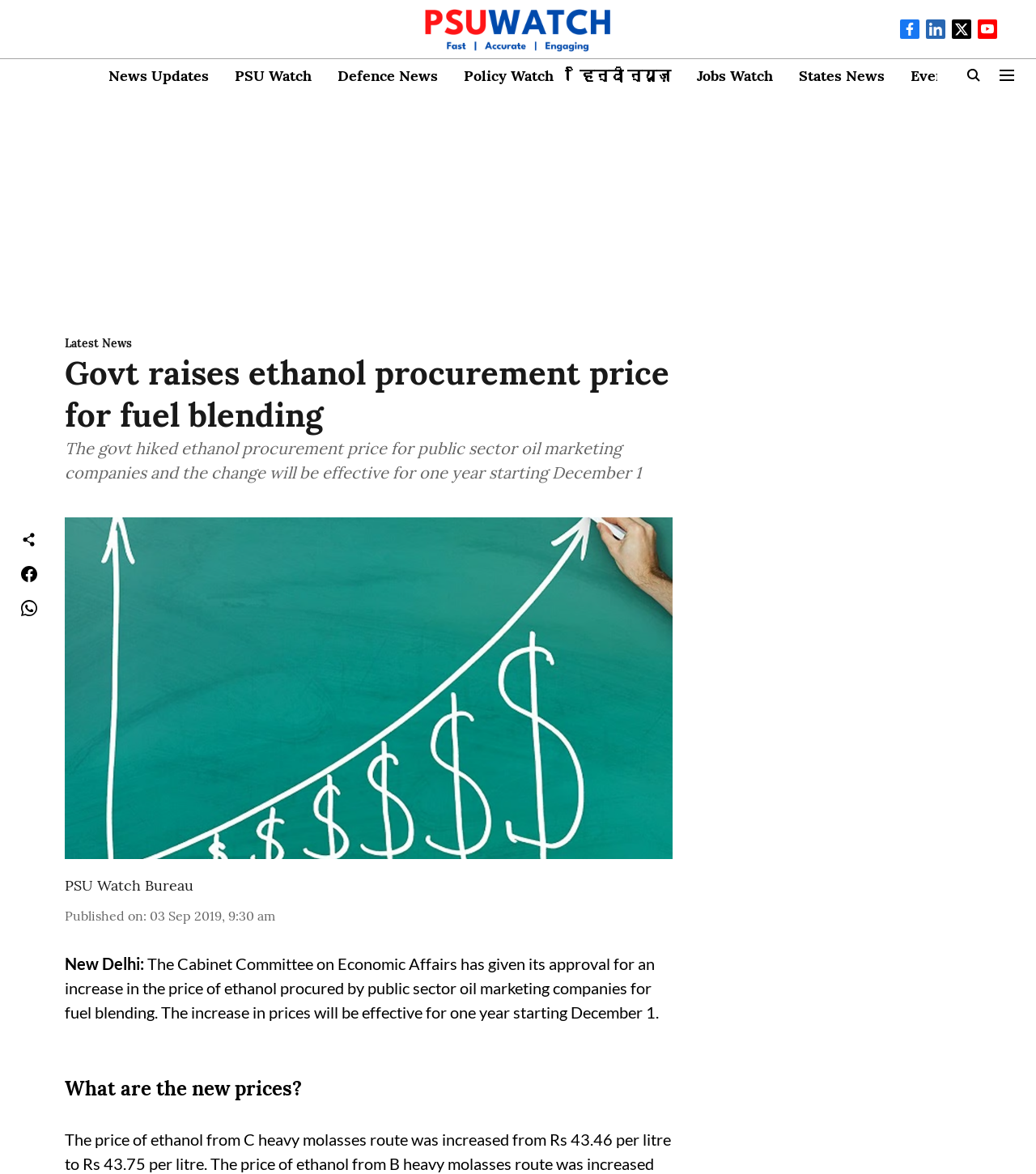Find the bounding box coordinates of the element's region that should be clicked in order to follow the given instruction: "Read 'Latest News' section". The coordinates should consist of four float numbers between 0 and 1, i.e., [left, top, right, bottom].

[0.062, 0.285, 0.127, 0.299]